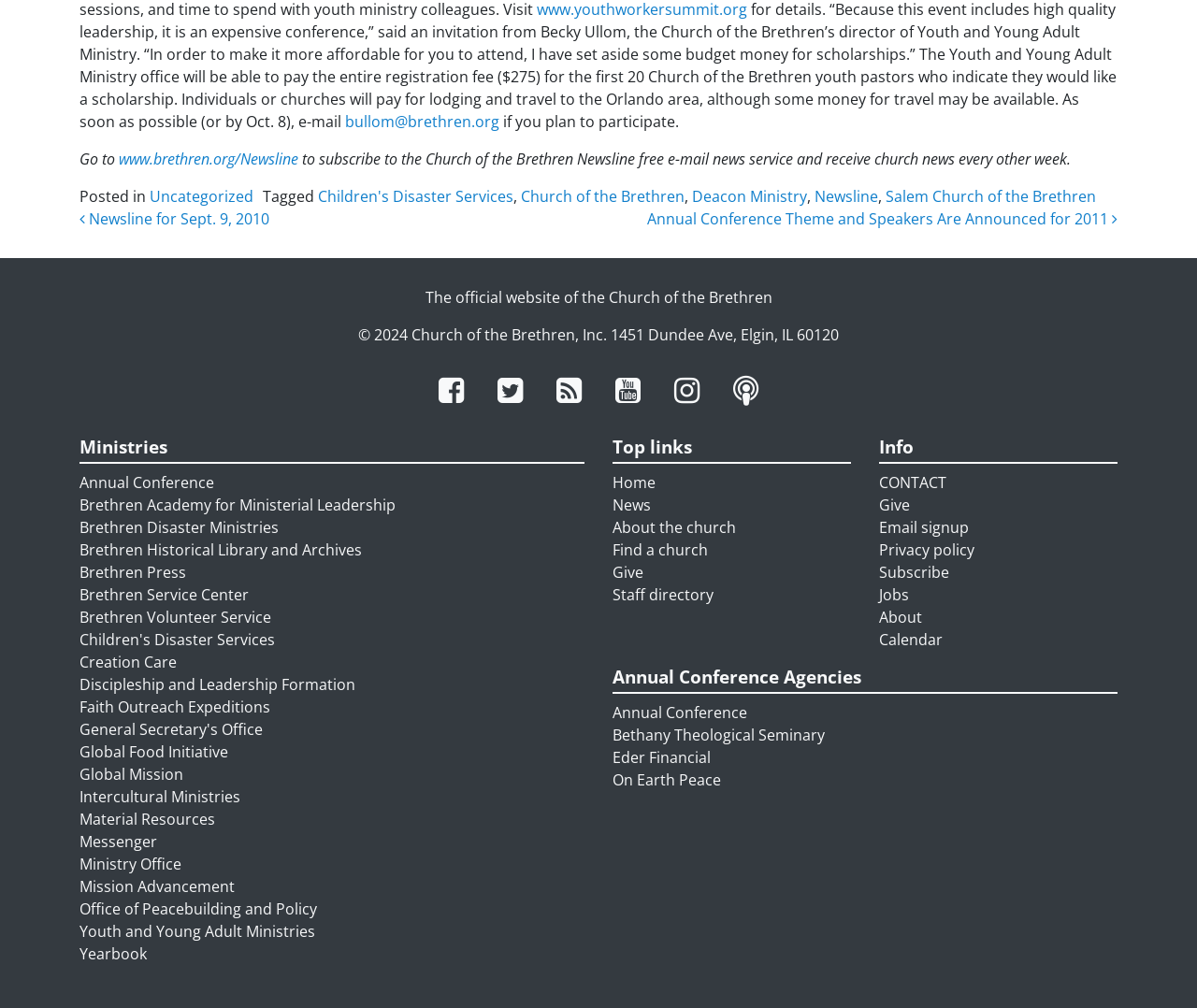Provide the bounding box coordinates in the format (top-left x, top-left y, bottom-right x, bottom-right y). All values are floating point numbers between 0 and 1. Determine the bounding box coordinate of the UI element described as: Intercultural Ministries

[0.066, 0.78, 0.201, 0.801]